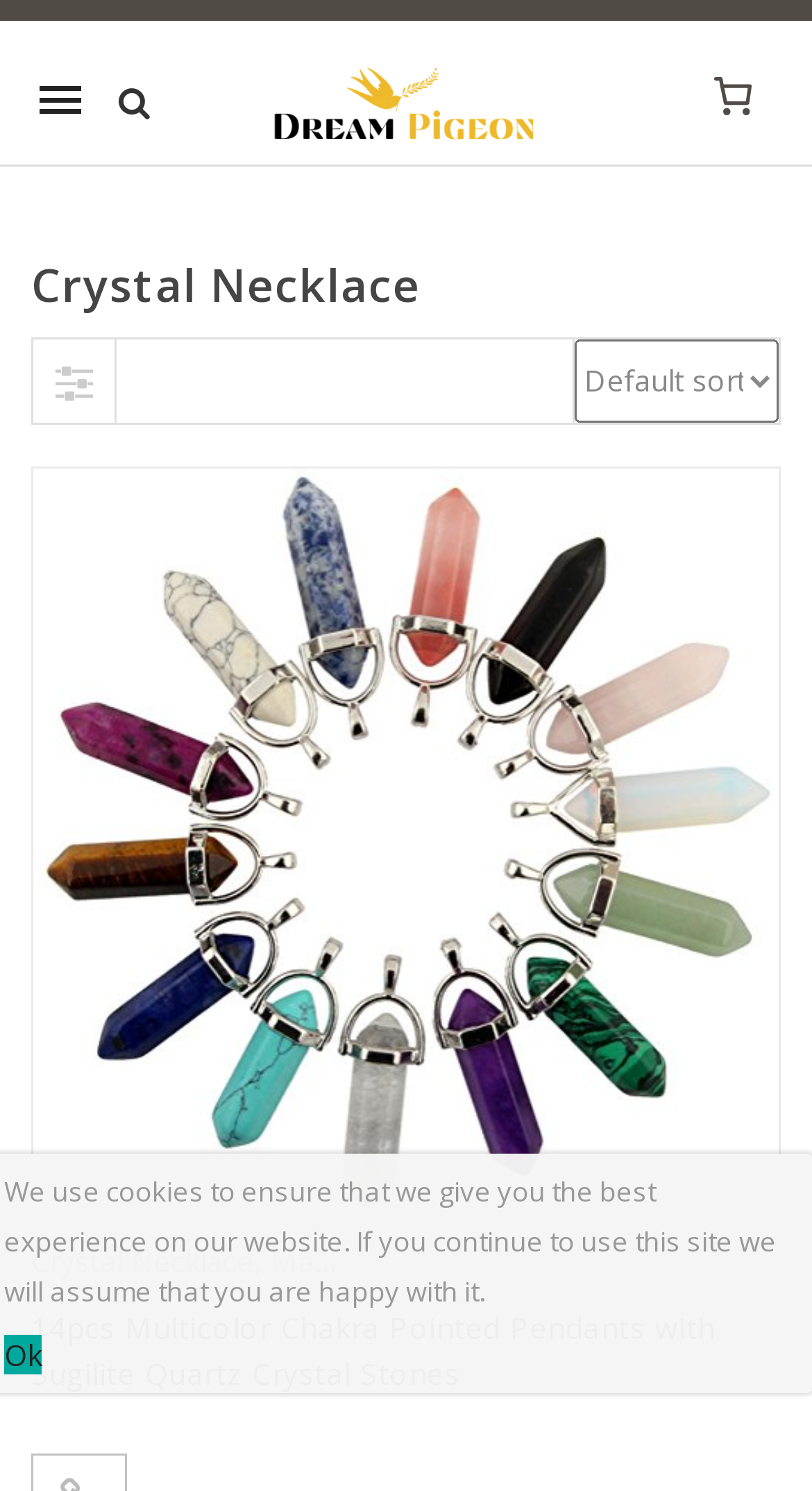What is the material of the crystal stones?
Please answer the question with a detailed response using the information from the screenshot.

I examined the link element with the text 'Sugilite Quartz Crystal Stones' which indicates the material of the crystal stones.